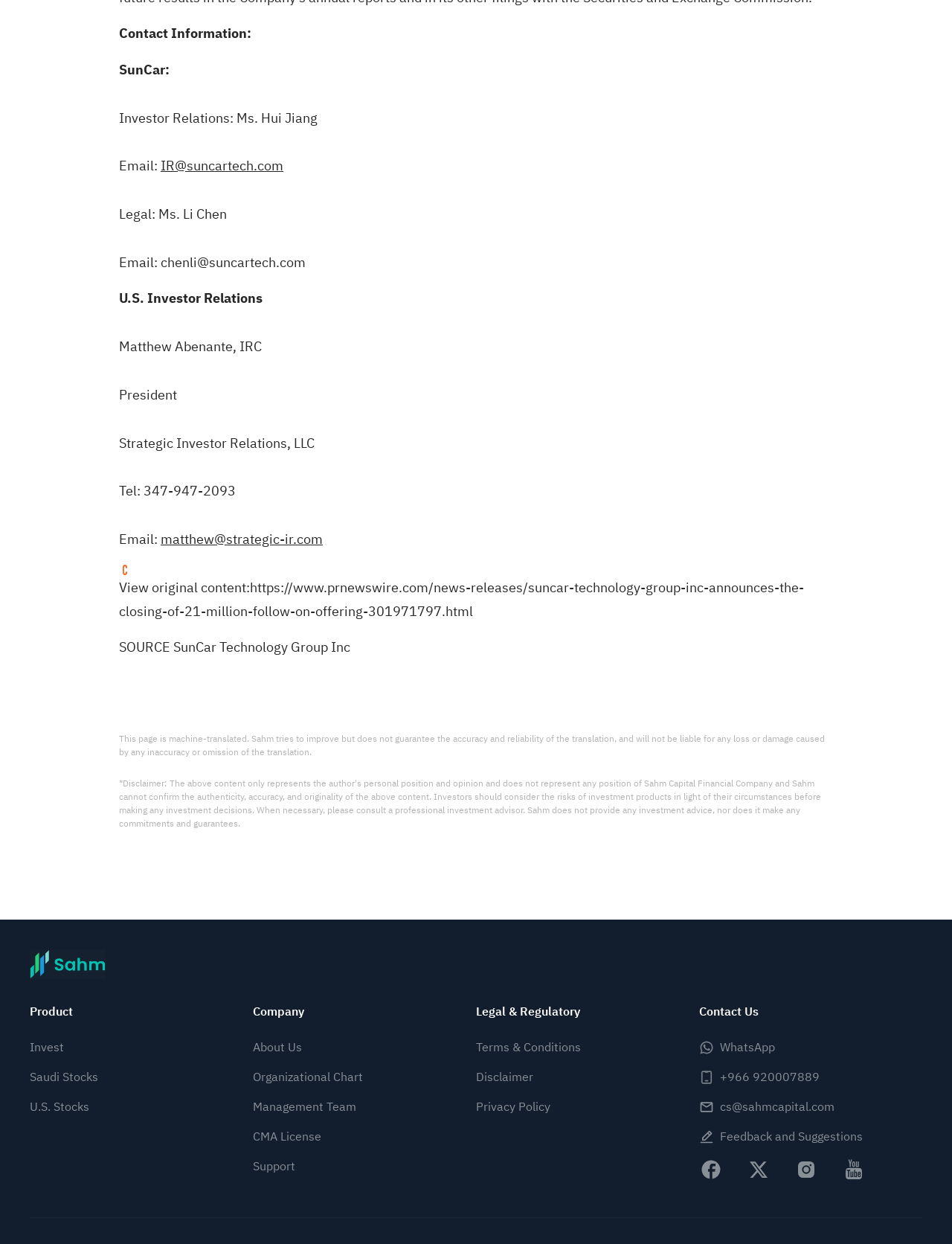Locate the UI element that matches the description Feedback and Suggestions in the webpage screenshot. Return the bounding box coordinates in the format (top-left x, top-left y, bottom-right x, bottom-right y), with values ranging from 0 to 1.

[0.756, 0.907, 0.906, 0.921]